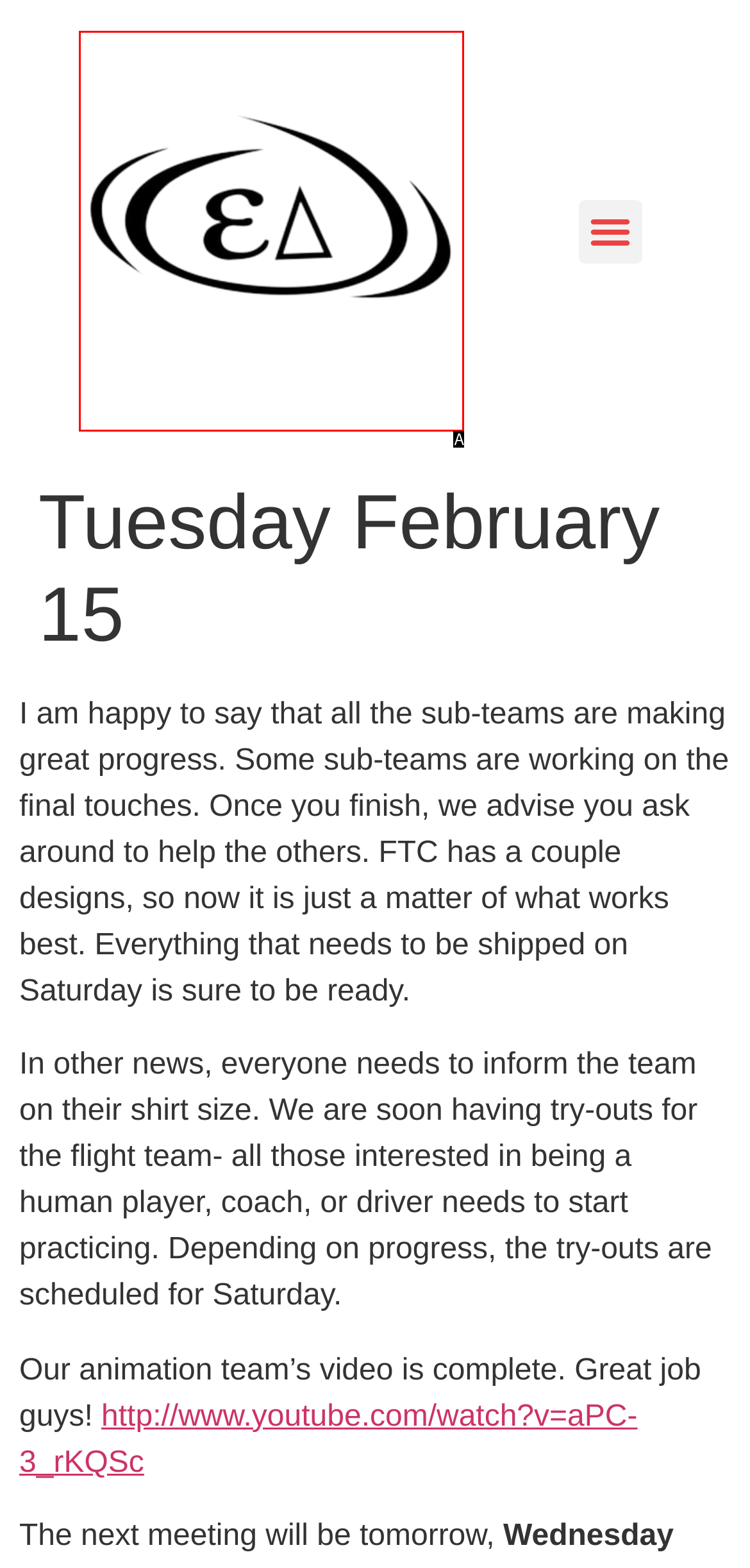Assess the description: alt="Herndon Robotics" and select the option that matches. Provide the letter of the chosen option directly from the given choices.

A